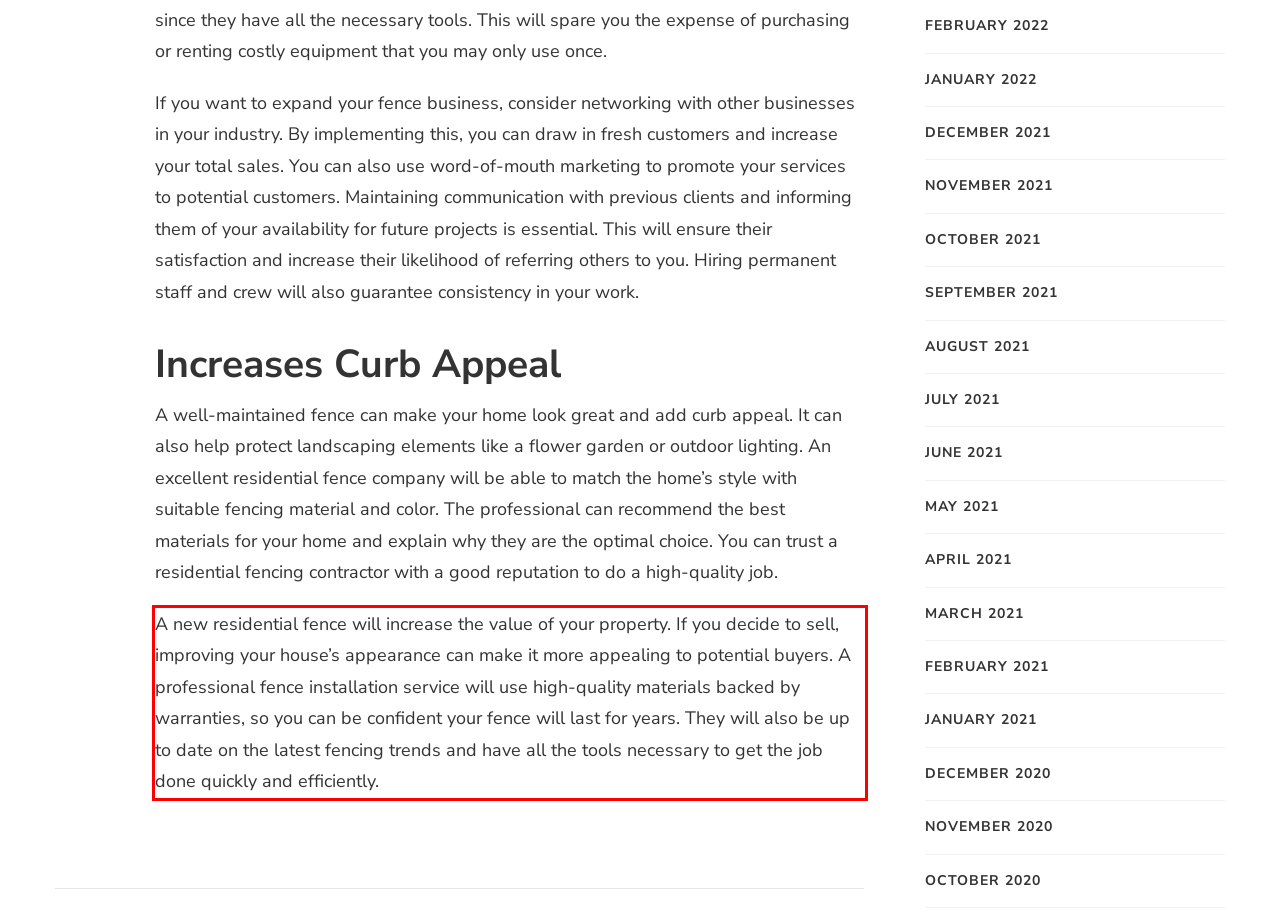With the given screenshot of a webpage, locate the red rectangle bounding box and extract the text content using OCR.

A new residential fence will increase the value of your property. If you decide to sell, improving your house’s appearance can make it more appealing to potential buyers. A professional fence installation service will use high-quality materials backed by warranties, so you can be confident your fence will last for years. They will also be up to date on the latest fencing trends and have all the tools necessary to get the job done quickly and efficiently.